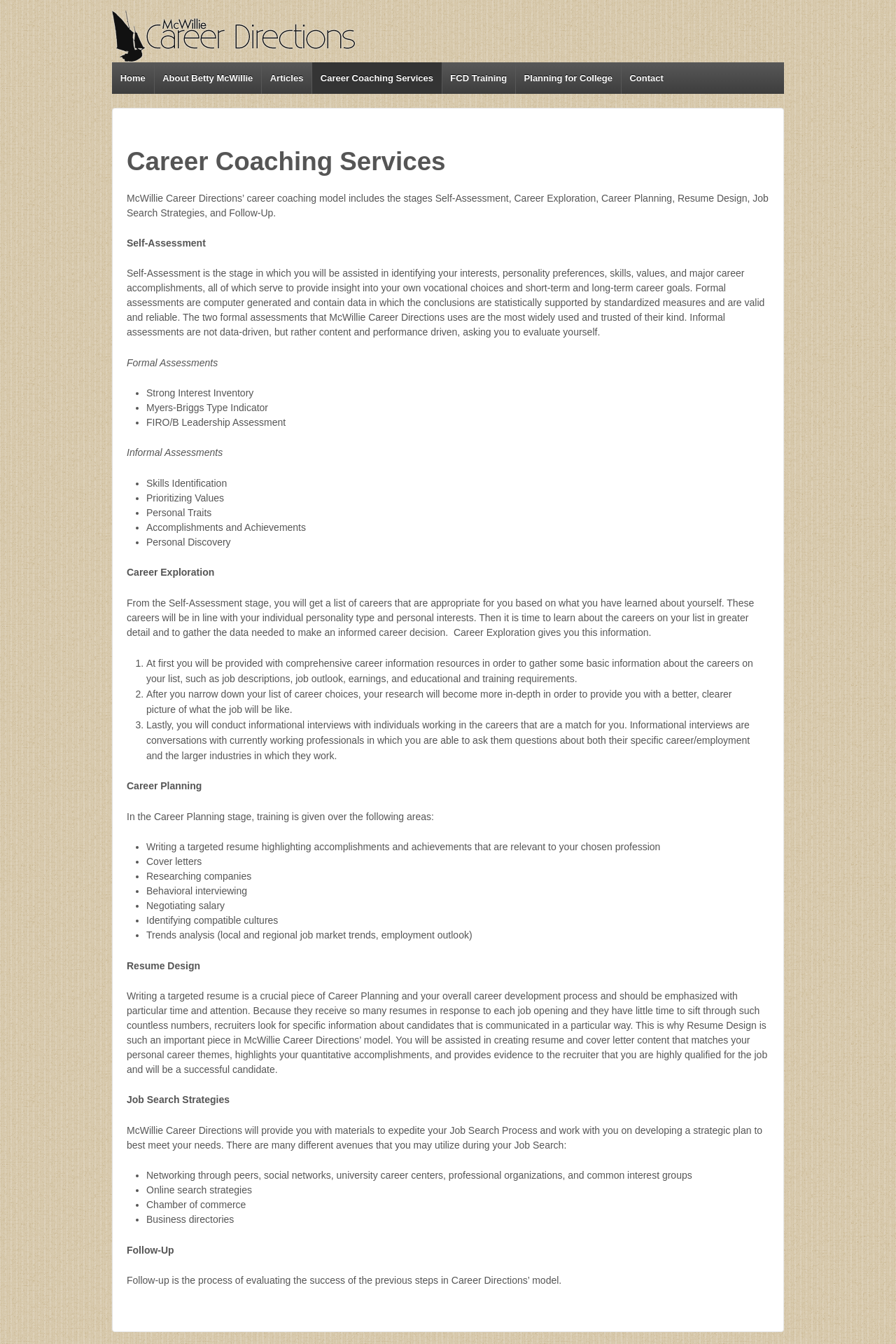Identify the text that serves as the heading for the webpage and generate it.

Career Coaching Services